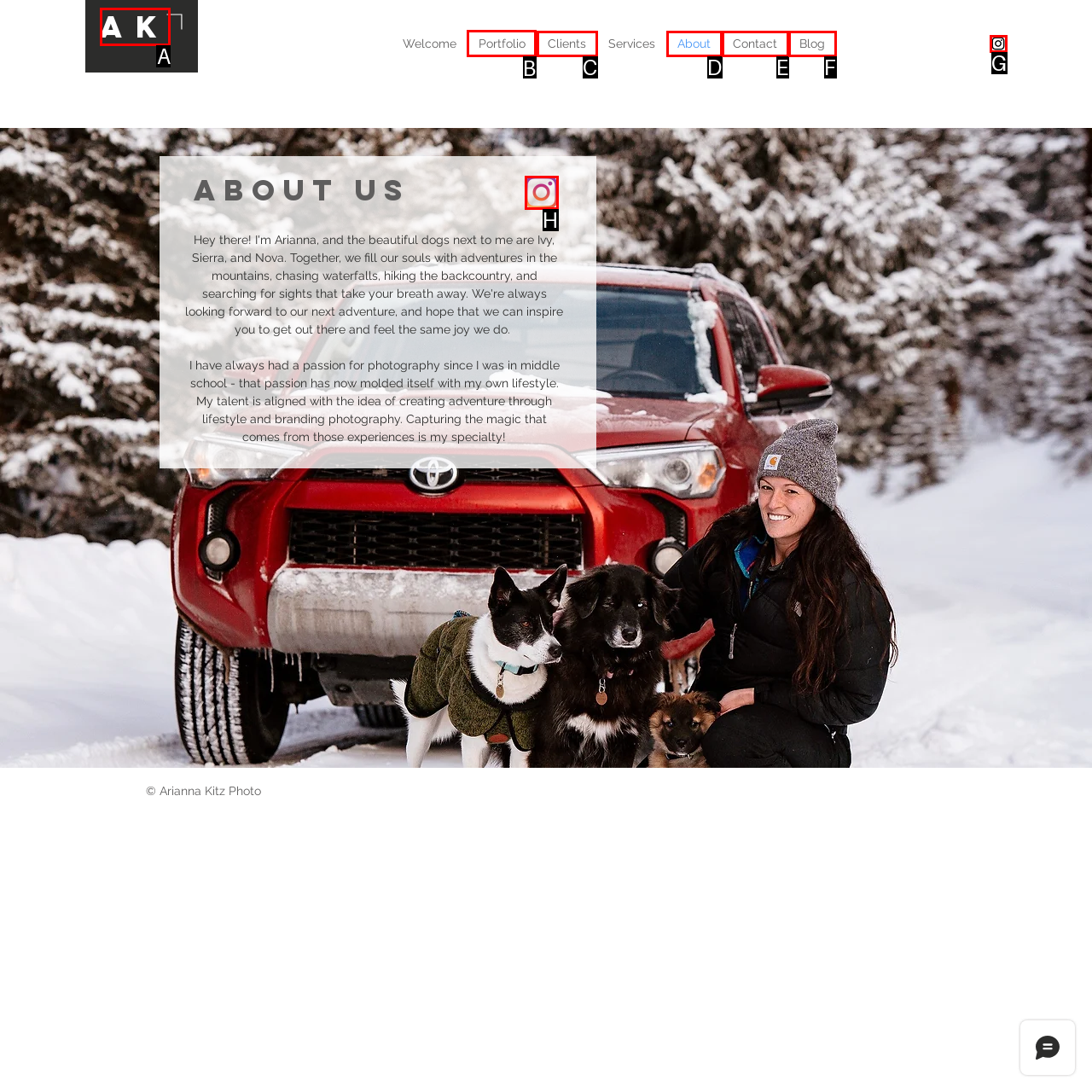Indicate the letter of the UI element that should be clicked to accomplish the task: Click 'Next'. Answer with the letter only.

None